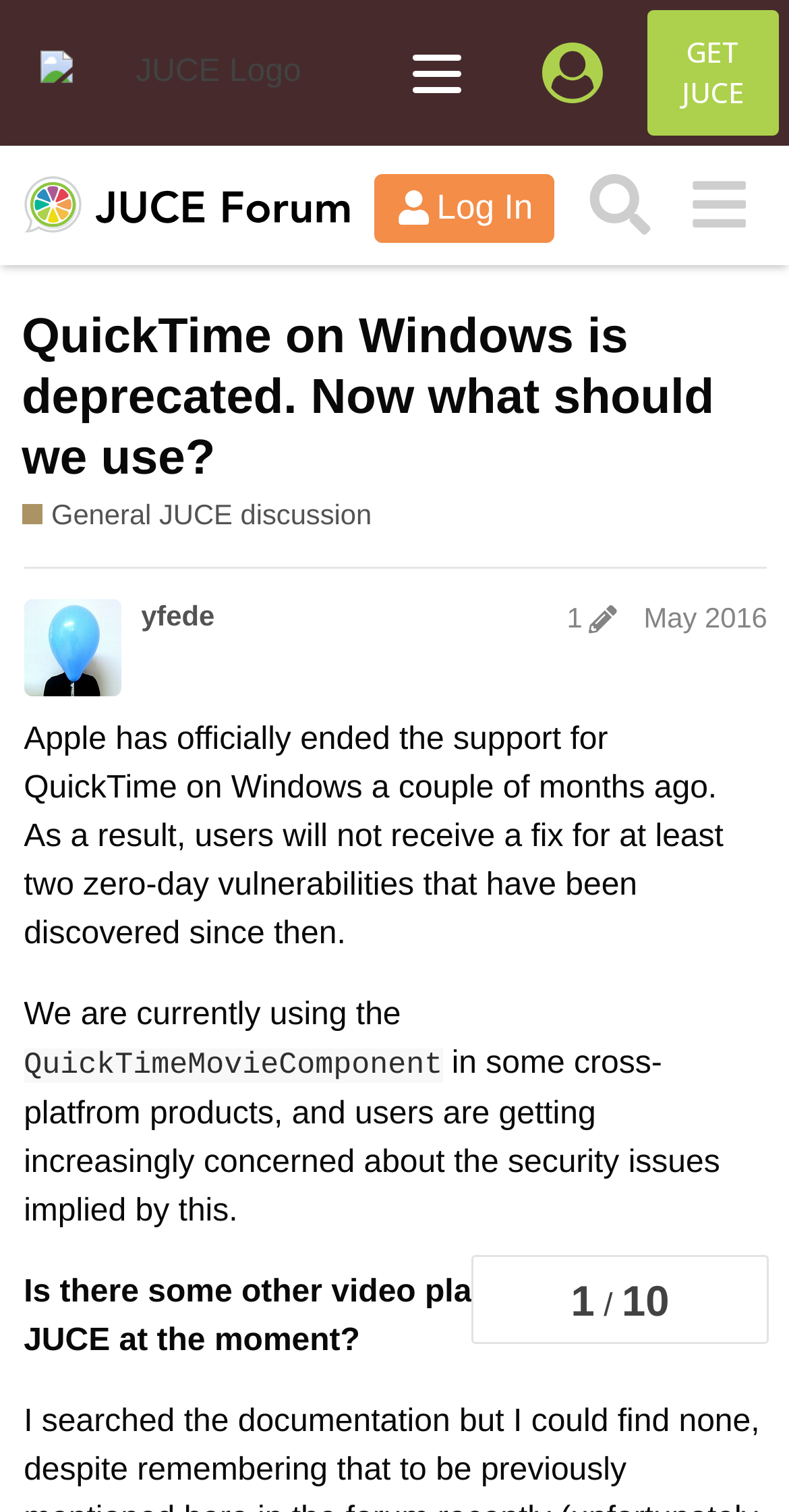Indicate the bounding box coordinates of the element that must be clicked to execute the instruction: "Click the user profile". The coordinates should be given as four float numbers between 0 and 1, i.e., [left, top, right, bottom].

[0.687, 0.028, 0.764, 0.068]